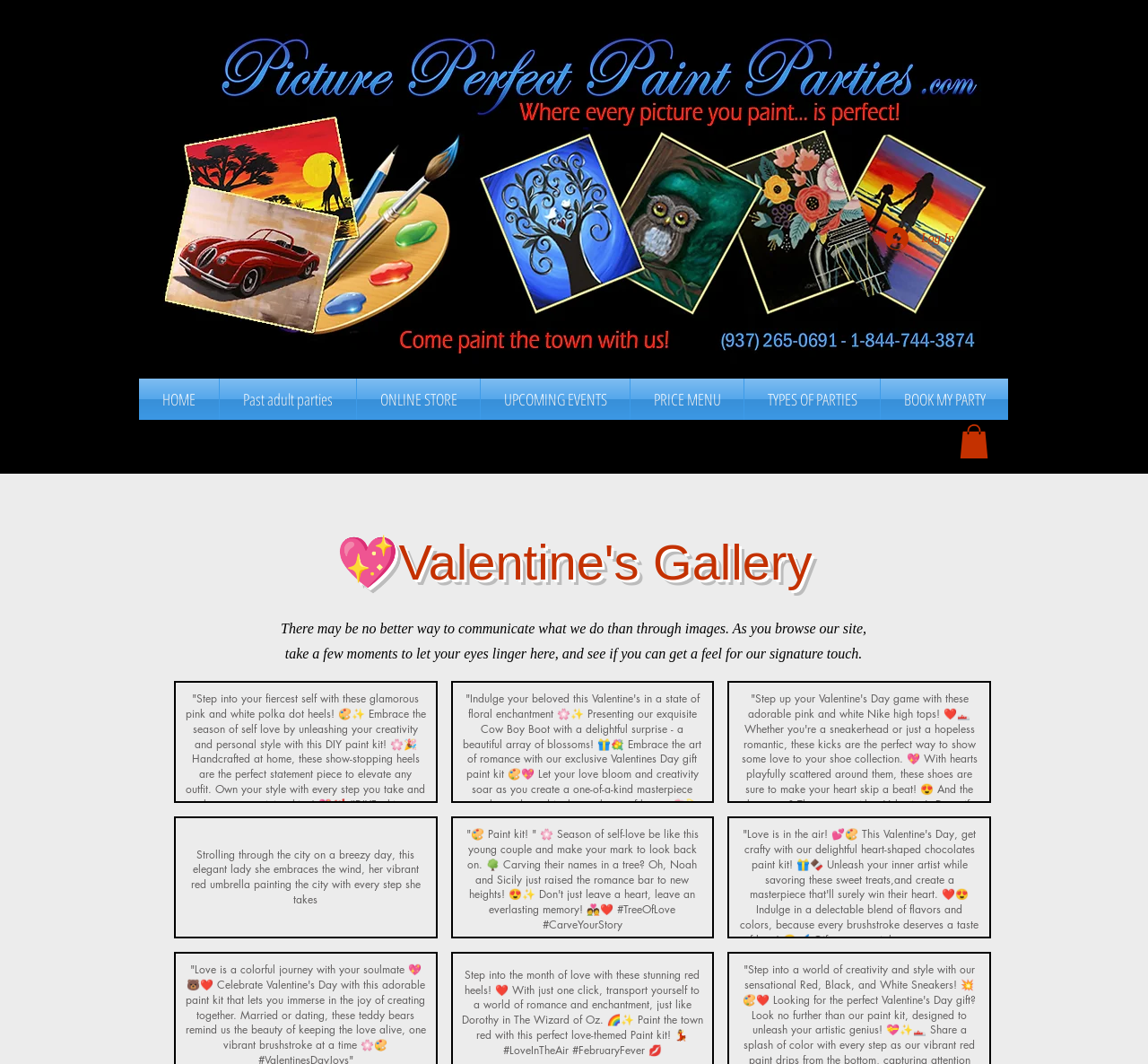Describe all visible elements and their arrangement on the webpage.

The webpage is a Valentine's Day-themed gallery from PicturePerfectPaint. At the top right corner, there is a "Log In" button accompanied by a small image. Below it, a navigation menu is situated, containing links to "HOME", "Past adult parties", "ONLINE STORE", "UPCOMING EVENTS", "PRICE MENU", "TYPES OF PARTIES", and "BOOK MY PARTY".

The main content of the page is divided into sections, each featuring a heading "💖Valentine's Gallery" and a brief description of the gallery. Below the heading, there is a paragraph of text that invites users to browse the site and get a feel for the signature touch of PicturePerfectPaint.

The main attraction of the page is a collection of six buttons, each featuring a unique Valentine's Day-themed DIY paint kit. These buttons are arranged in two rows of three, with each button containing a brief description of the paint kit and a call-to-action to "Step into your fiercest self" or "Indulge your beloved". Each button also has a popup menu with more information.

The first button showcases glamorous pink and white polka dot heels, while the second button features a Cow Boy Boot with a delightful surprise of blossoms. The third button presents adorable pink and white Nike high tops, and the fourth button depicts an elegant lady with a vibrant red umbrella. The fifth button showcases a young couple carving their names in a tree, and the sixth button features heart-shaped chocolates paint kit.

Throughout the page, there are several images, including a small image next to the "Log In" button and images within the navigation menu. The overall design of the page is focused on showcasing the various DIY paint kits and inviting users to explore the site.